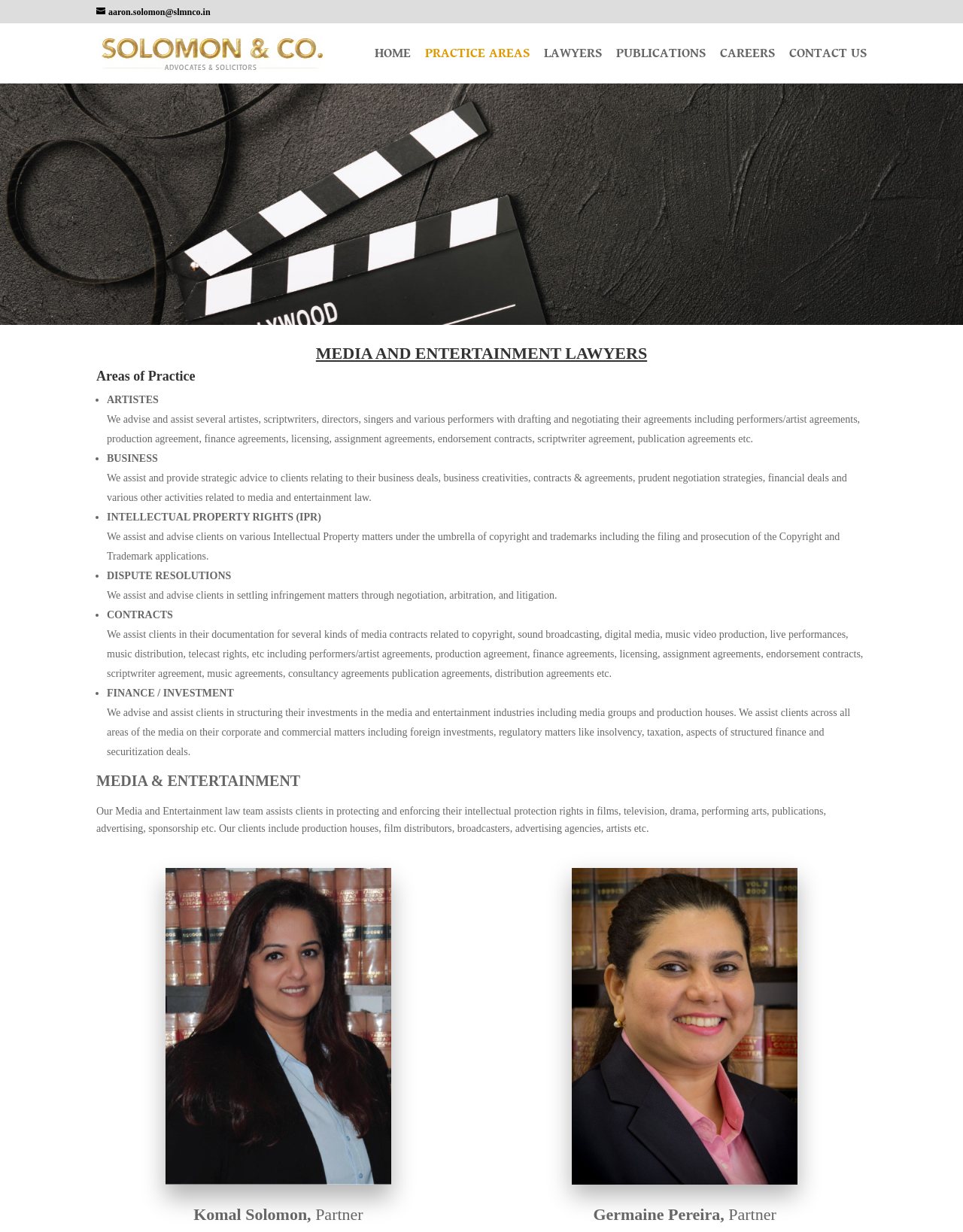Answer the question in a single word or phrase:
What is the name of the law firm?

Solomon & Co.